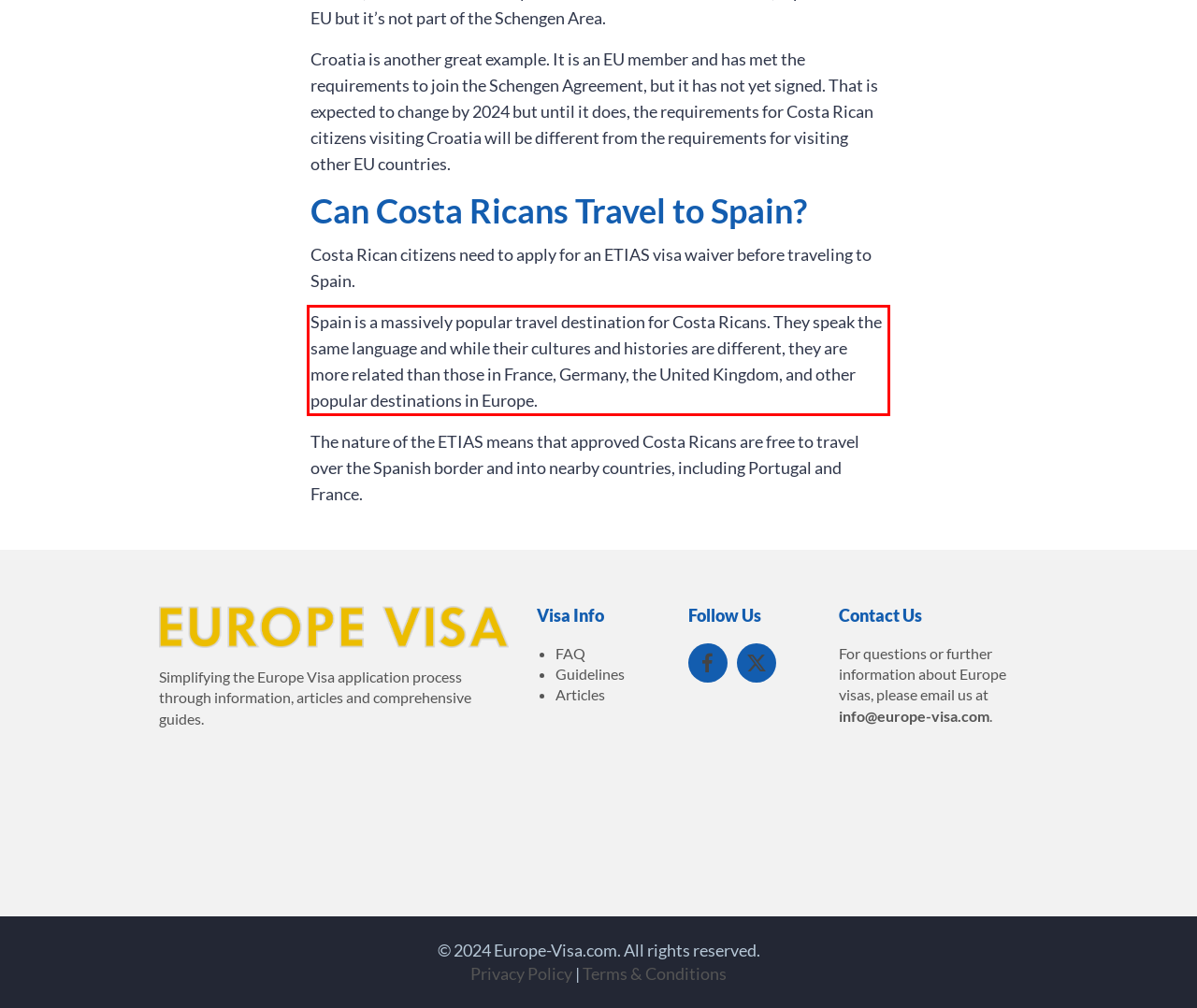Please analyze the screenshot of a webpage and extract the text content within the red bounding box using OCR.

Spain is a massively popular travel destination for Costa Ricans. They speak the same language and while their cultures and histories are different, they are more related than those in France, Germany, the United Kingdom, and other popular destinations in Europe.